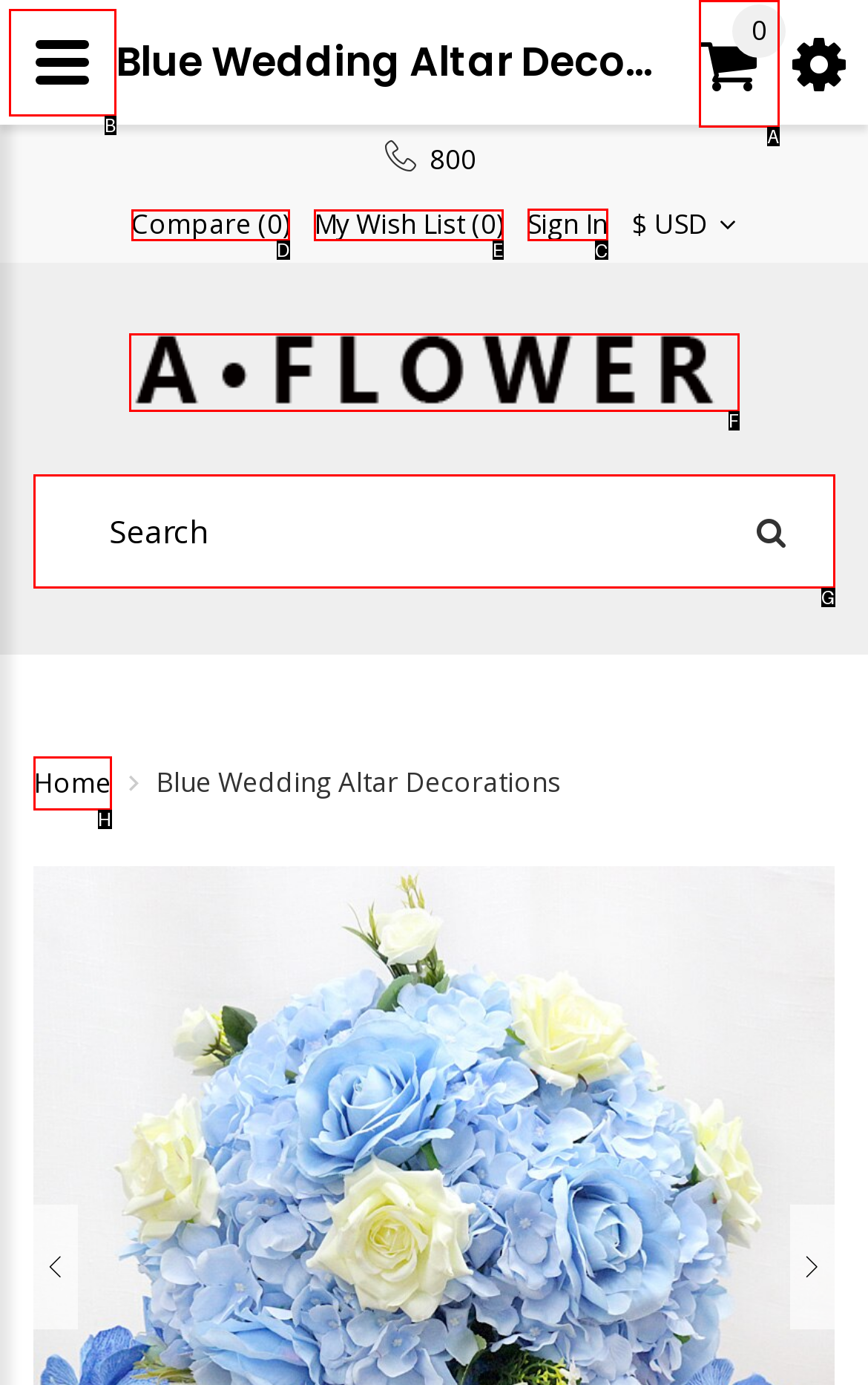Indicate which red-bounded element should be clicked to perform the task: Sign in to your account Answer with the letter of the correct option.

C